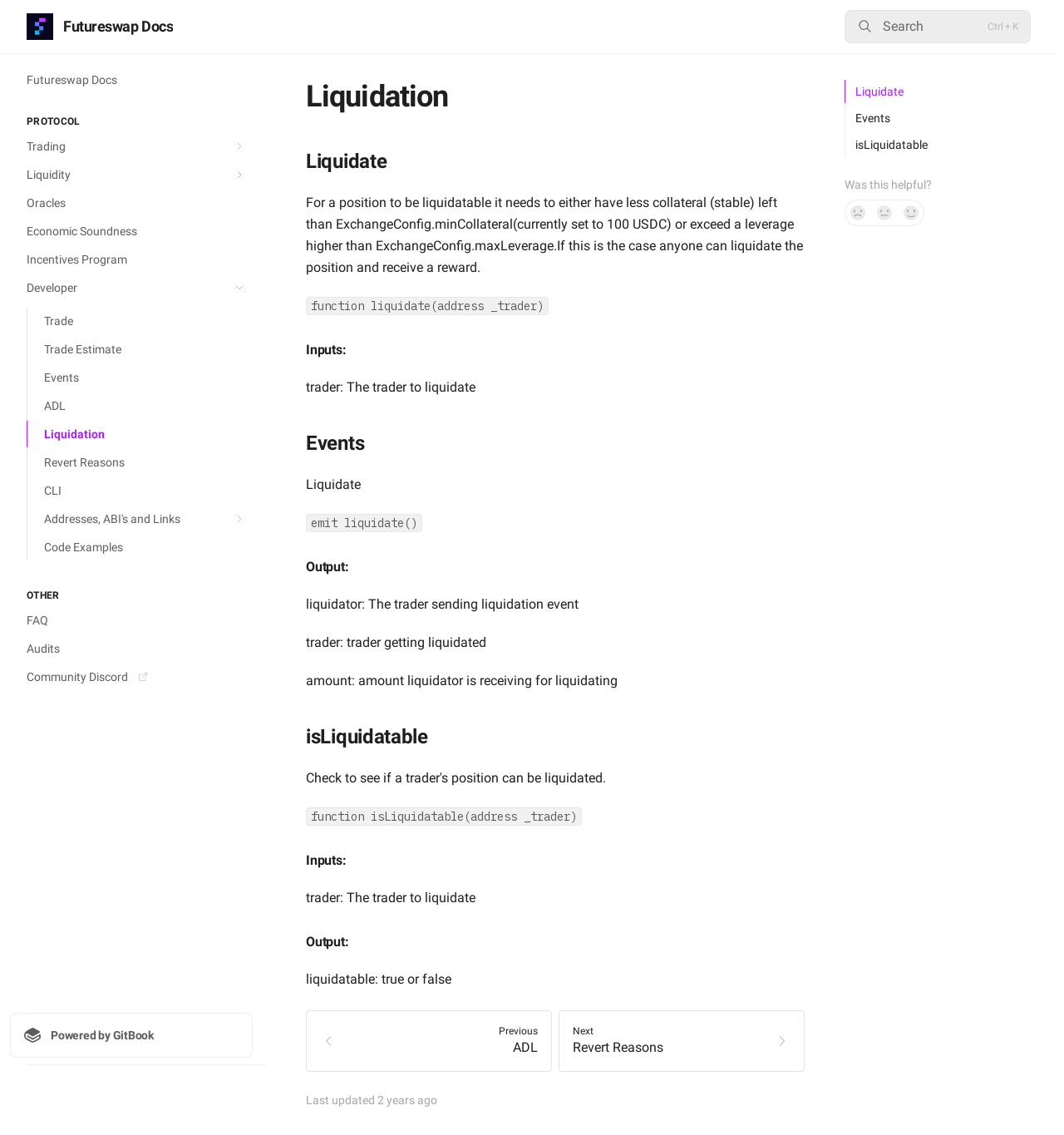Identify the bounding box coordinates of the part that should be clicked to carry out this instruction: "Click the 'Community Discord' link".

[0.009, 0.585, 0.238, 0.608]